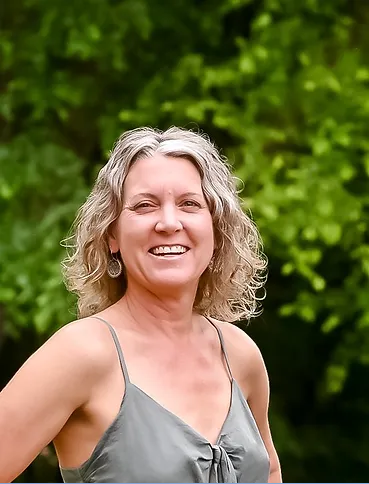Answer the question in one word or a short phrase:
What is the color of the woman's top?

Light-colored